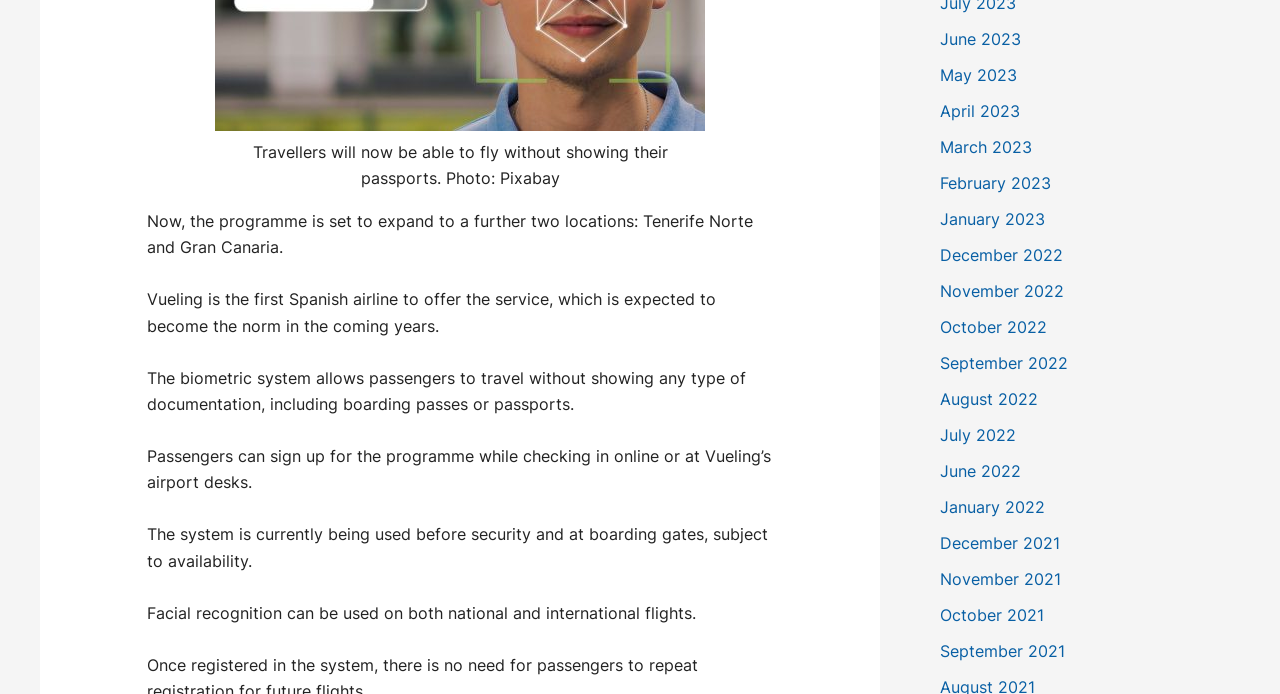Please provide a comprehensive response to the question below by analyzing the image: 
How many months are listed as links on the webpage?

The webpage lists links for months from June 2023 to September 2021, which is a total of 15 months.